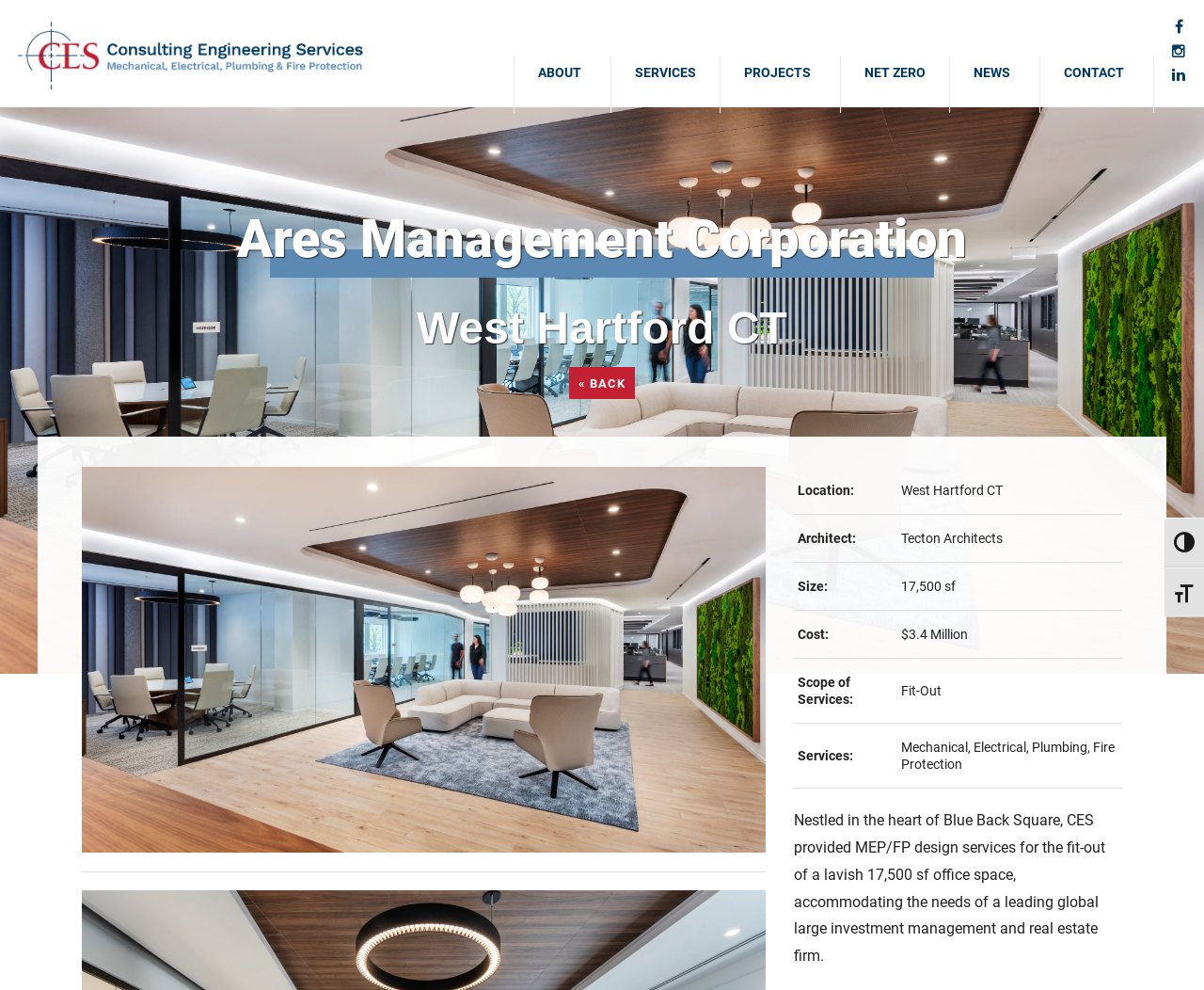Please locate the bounding box coordinates of the region I need to click to follow this instruction: "Click Cobot Homepage".

None